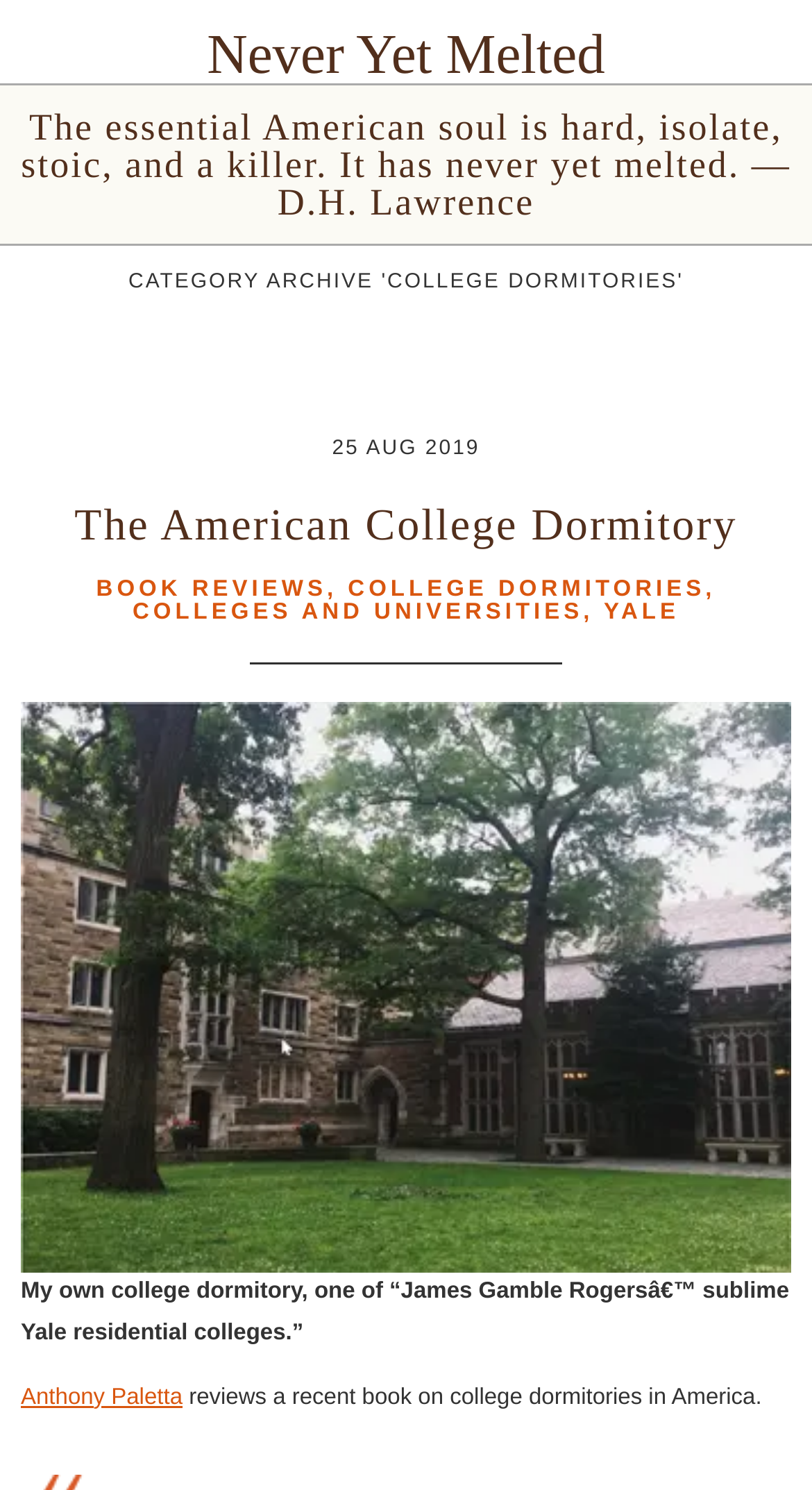Using the webpage screenshot, locate the HTML element that fits the following description and provide its bounding box: "Yale".

[0.744, 0.402, 0.837, 0.419]